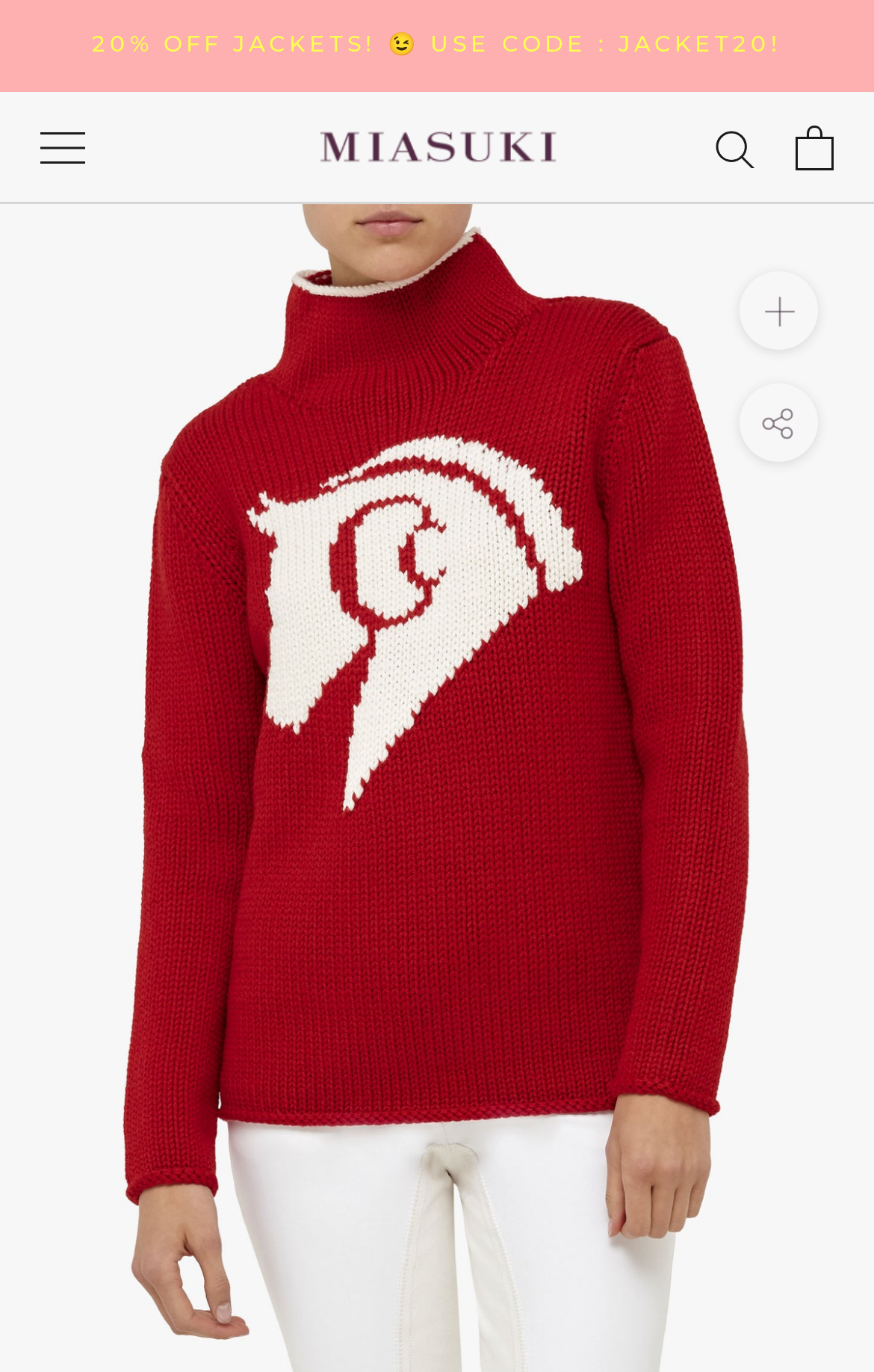Generate a thorough caption that explains the contents of the webpage.

The webpage appears to be an e-commerce website, specifically a product page for a sweater called "Sassy". At the top left of the page, there is a navigation button labeled "Open navigation". Next to it, there is a link to the website's main page, "MIASUKI", accompanied by the website's logo. 

On the top right side of the page, there are three links: "20% OFF JACKETS! 😉 USE CODE : JACKET20!", "Search", and "Open cart". The "Open cart" link has a dropdown menu with two buttons, but their contents are not specified.

The meta description suggests that the "Sassy" sweater is a chunky-knit sweater made from Italian merino, suitable for both casual and outdoor activities. However, there is no direct mention of this product on the webpage itself, aside from the title "Sassy – MIASUKI".